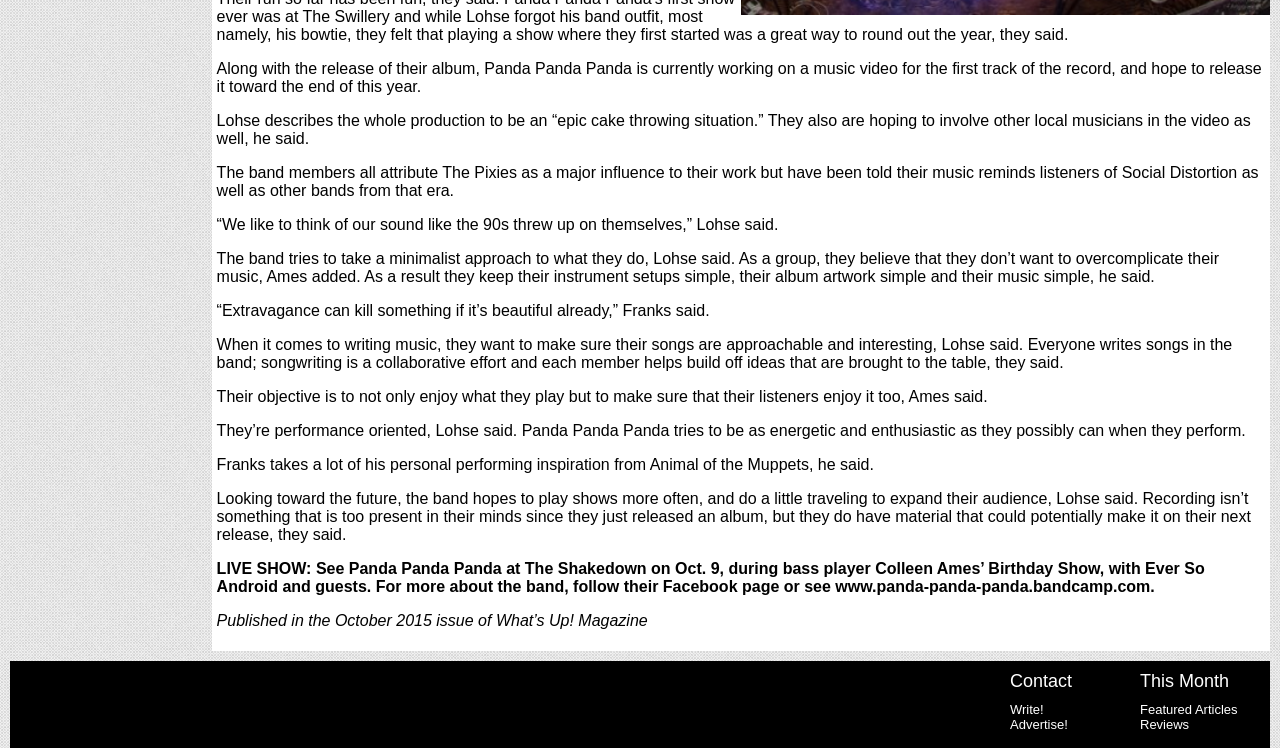Determine the bounding box for the UI element that matches this description: "Featured Articles".

[0.891, 0.939, 0.967, 0.959]